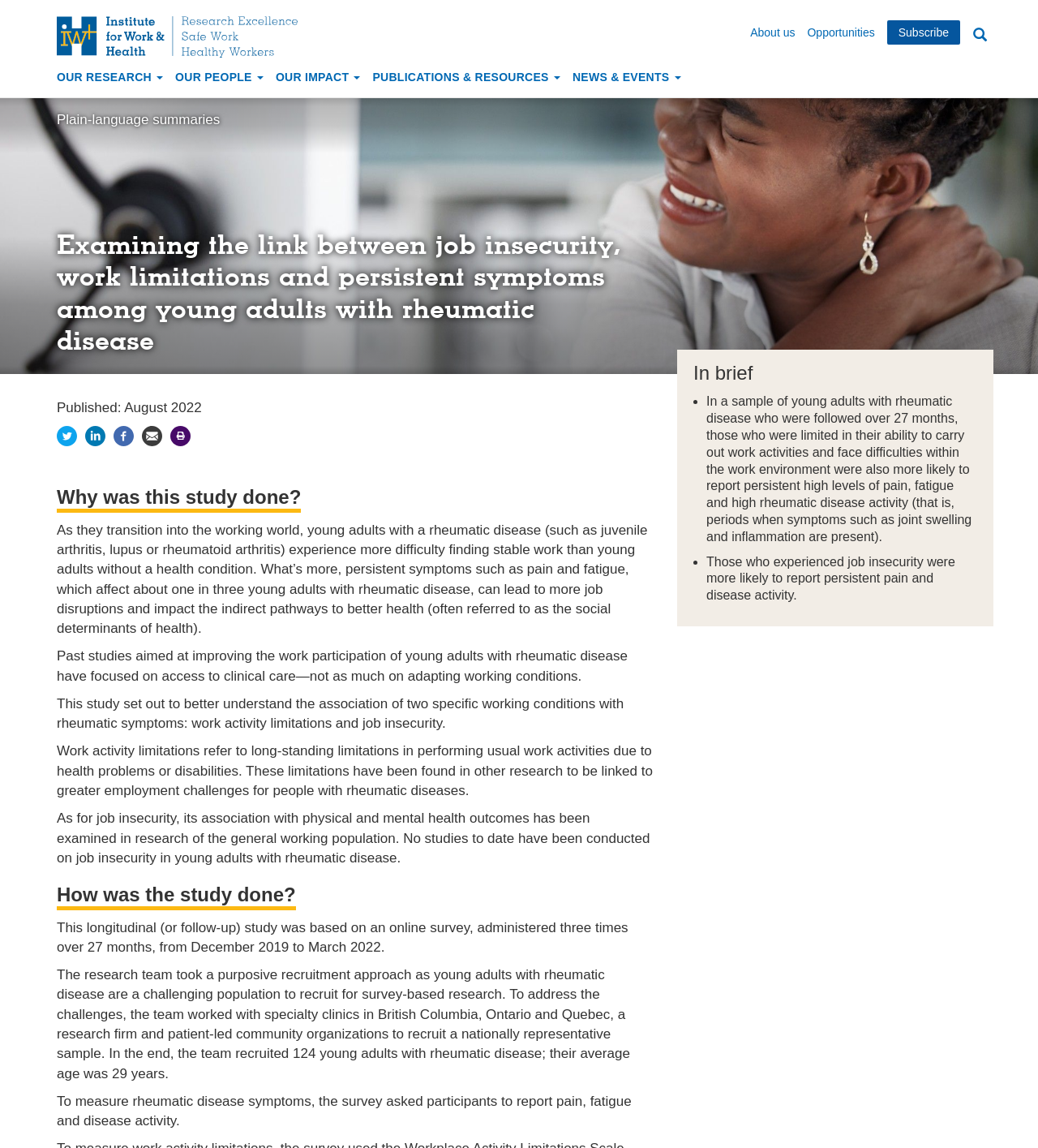Please locate the bounding box coordinates of the element that needs to be clicked to achieve the following instruction: "Read Plain-language summaries". The coordinates should be four float numbers between 0 and 1, i.e., [left, top, right, bottom].

[0.055, 0.098, 0.212, 0.111]